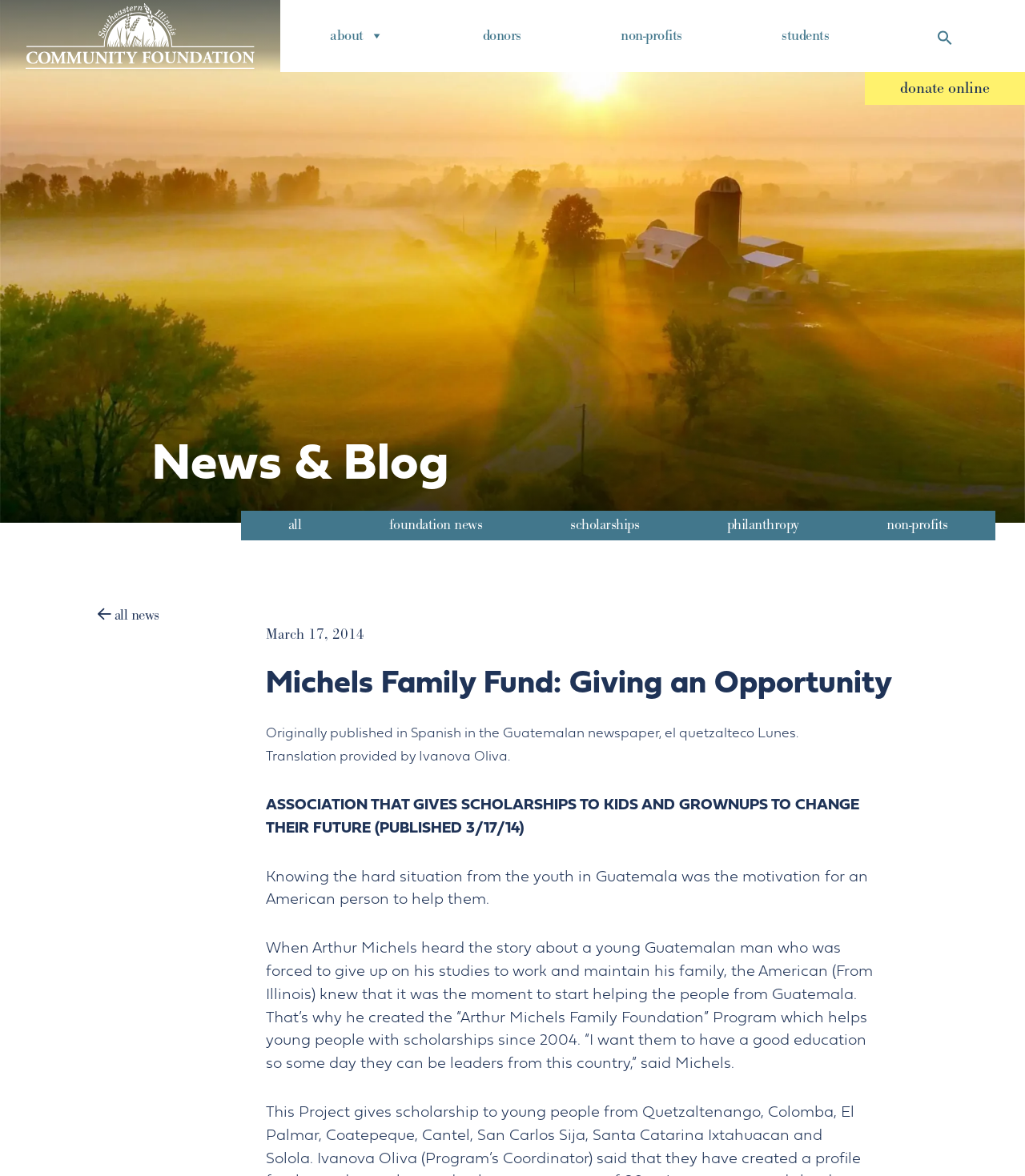Determine the coordinates of the bounding box for the clickable area needed to execute this instruction: "search".

[0.914, 0.022, 0.929, 0.039]